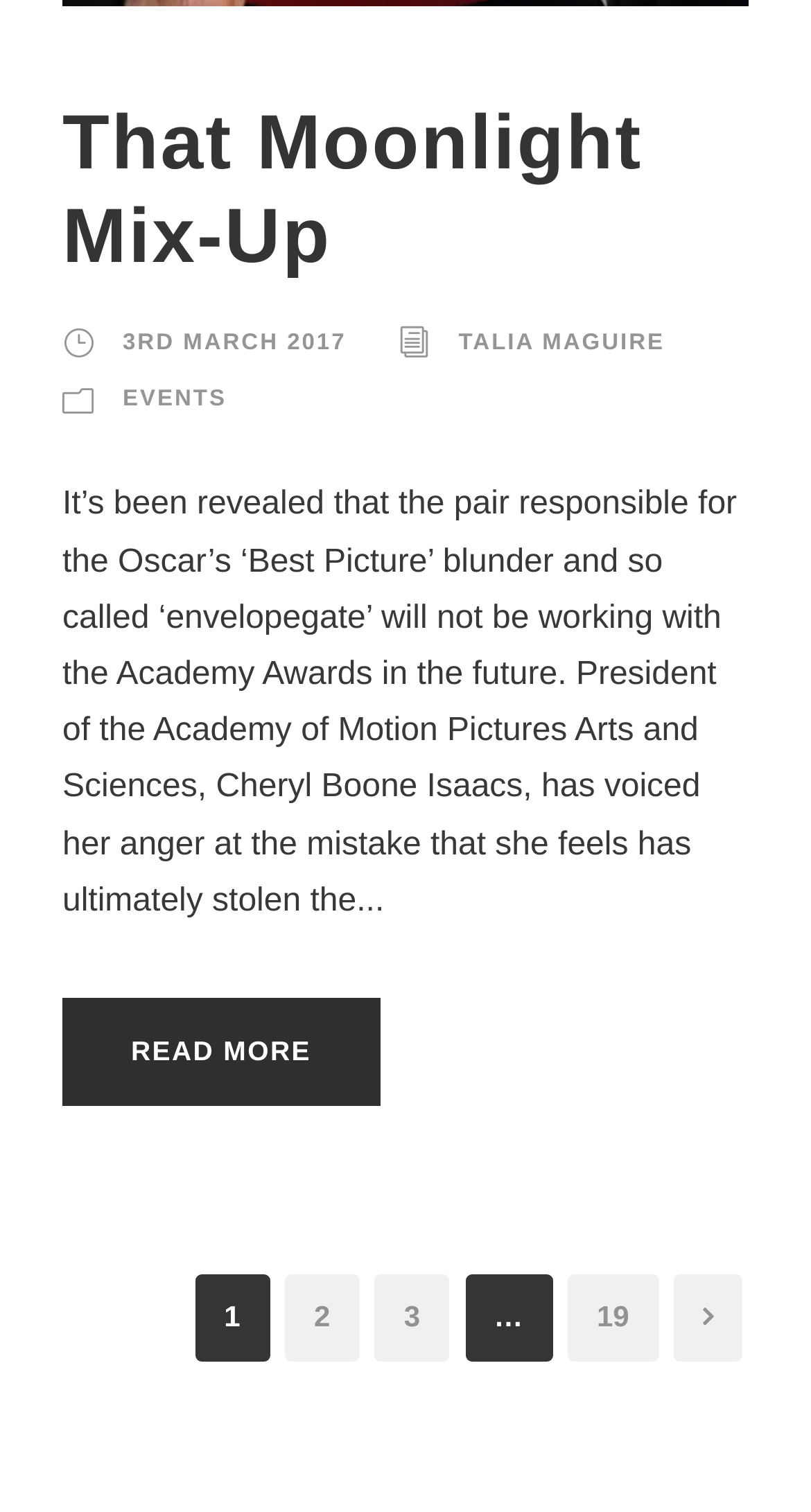Please mark the bounding box coordinates of the area that should be clicked to carry out the instruction: "View the next page".

[0.7, 0.843, 0.812, 0.9]